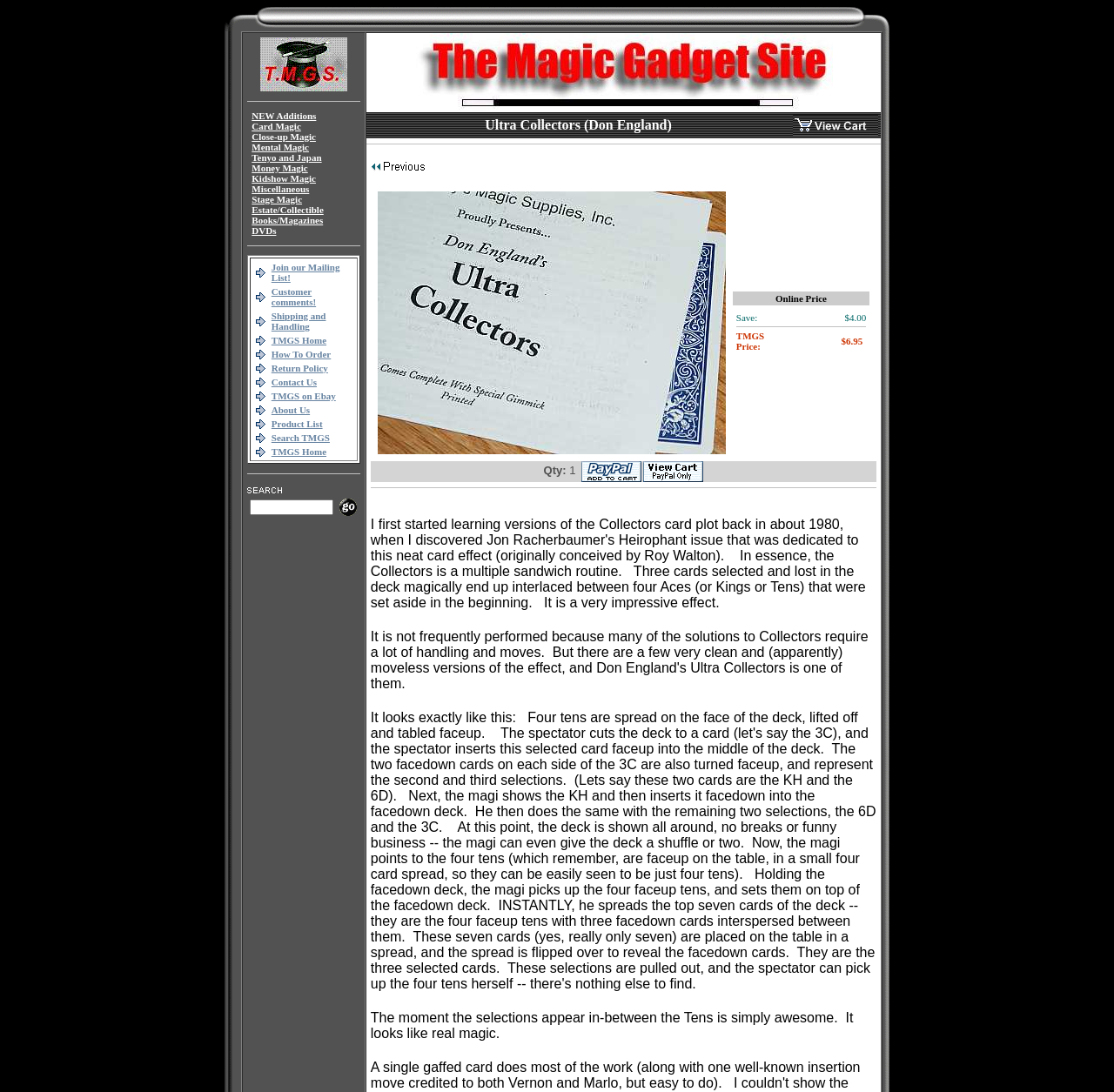Use the information in the screenshot to answer the question comprehensively: What is the name of the website?

The name of the website can be found at the top of the webpage, which is 'Ultra Collectors (Don England) - The Magic Gadget Site'.